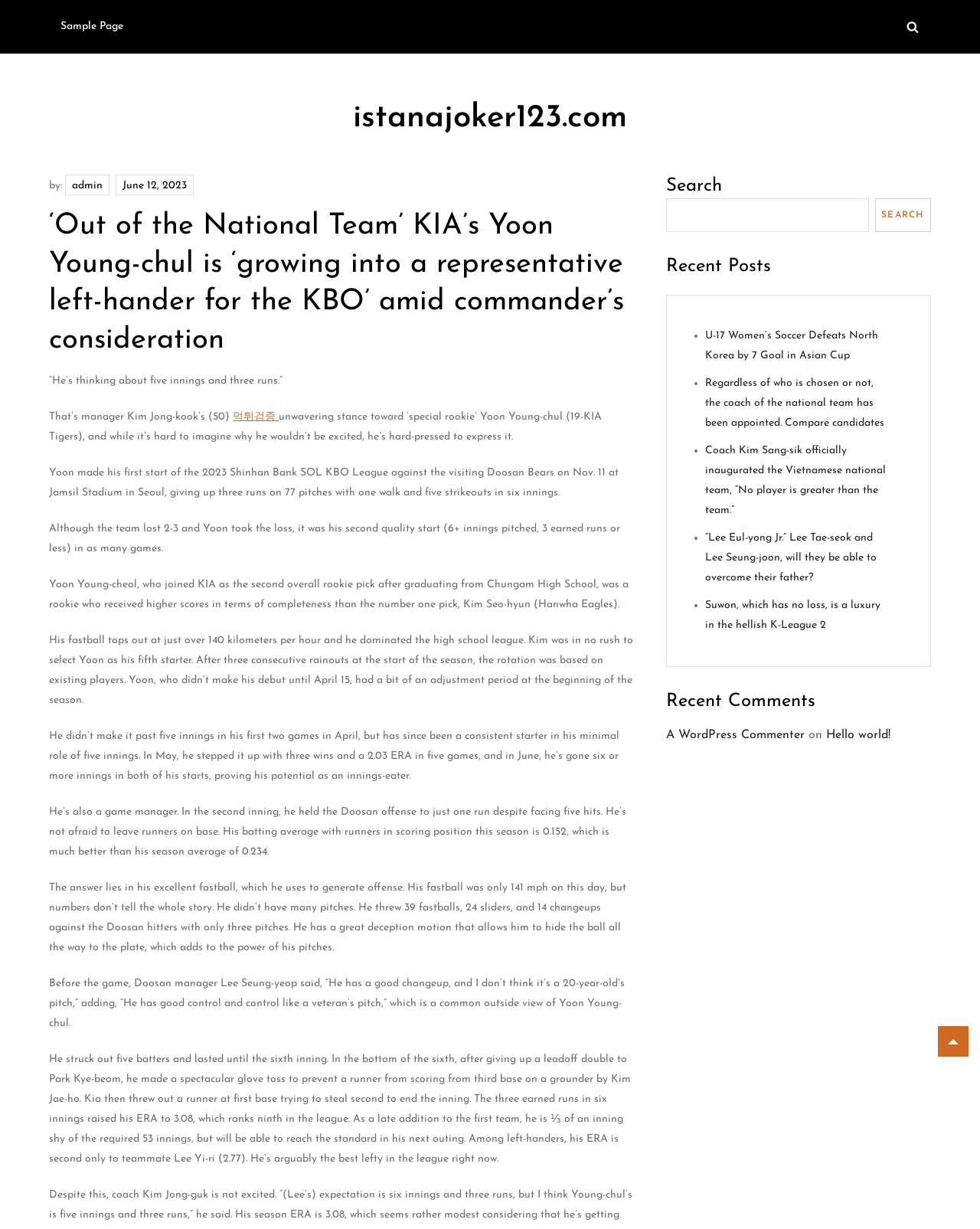Identify and provide the text content of the webpage's primary headline.

‘Out of the National Team’ KIA’s Yoon Young-chul is ‘growing into a representative left-hander for the KBO’ amid commander’s consideration